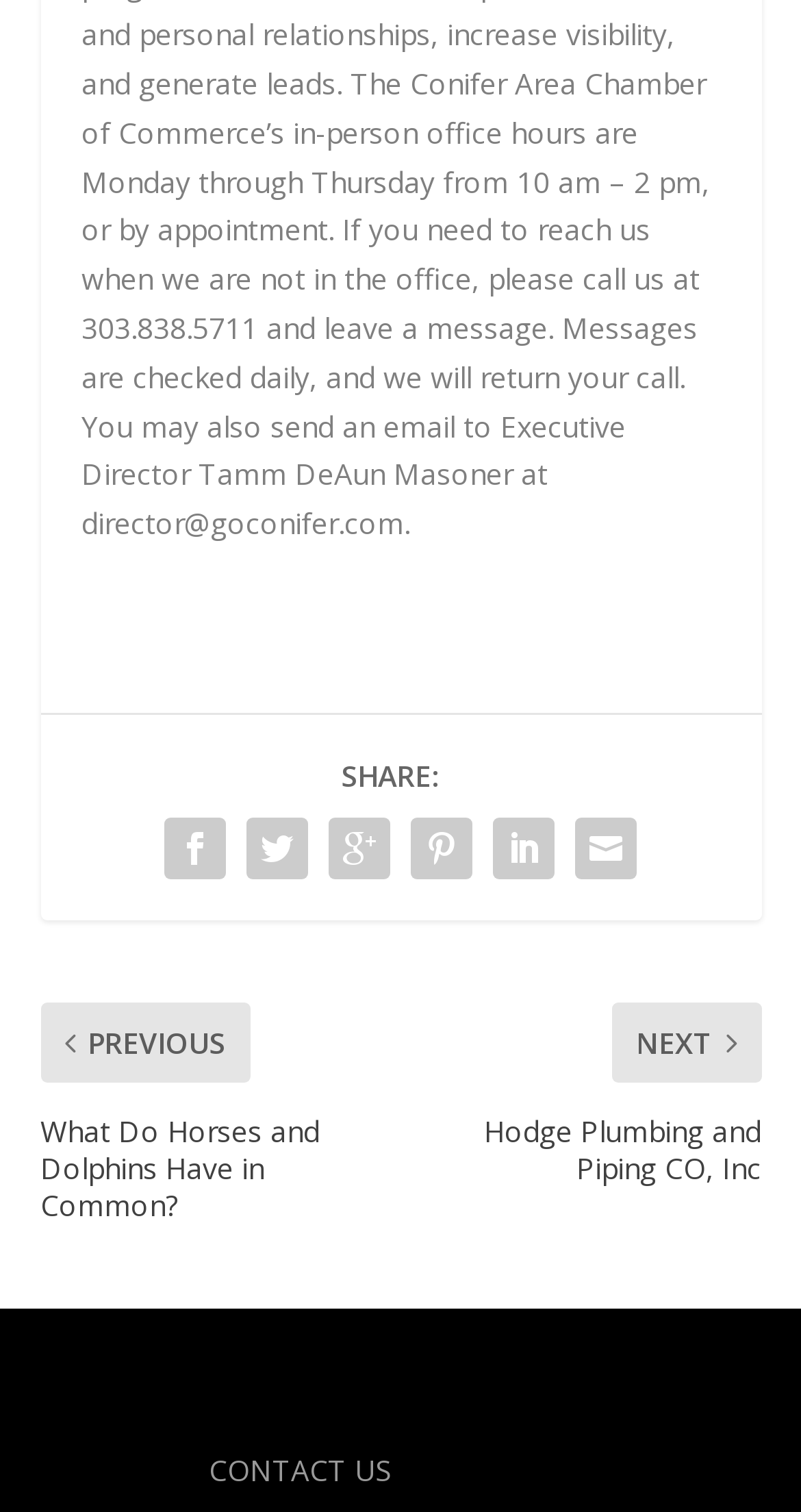Please identify the bounding box coordinates of the clickable area that will allow you to execute the instruction: "Click the CONTACT US link".

[0.26, 0.959, 0.488, 0.985]